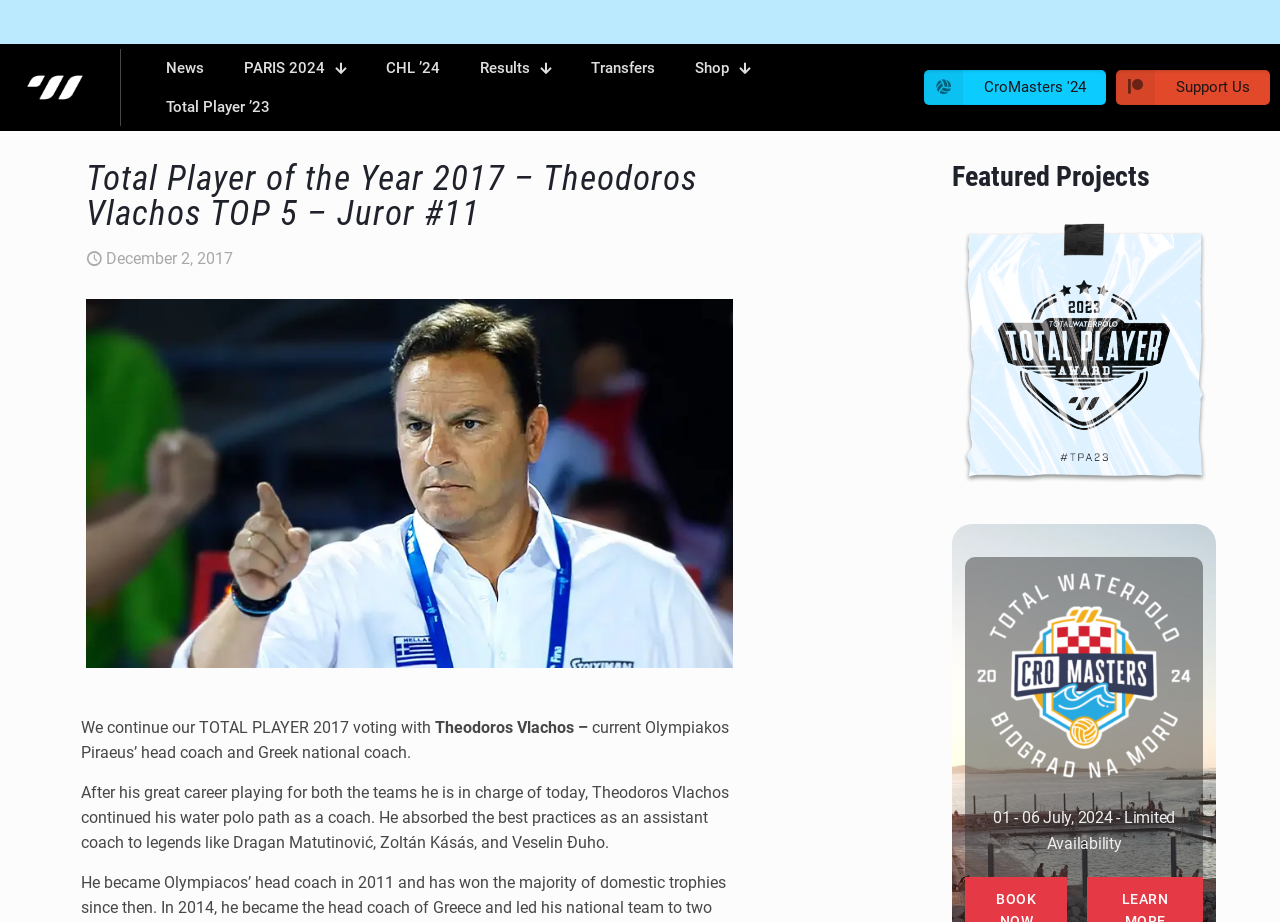What is the name of the team Theodoros Vlachos is currently coaching?
Please craft a detailed and exhaustive response to the question.

I found the answer by looking at the static text 'Theodoros Vlachos – current Olympiakos Piraeus’ head coach and Greek national coach.' which indicates that Olympiakos Piraeus is the team Theodoros Vlachos is currently coaching.